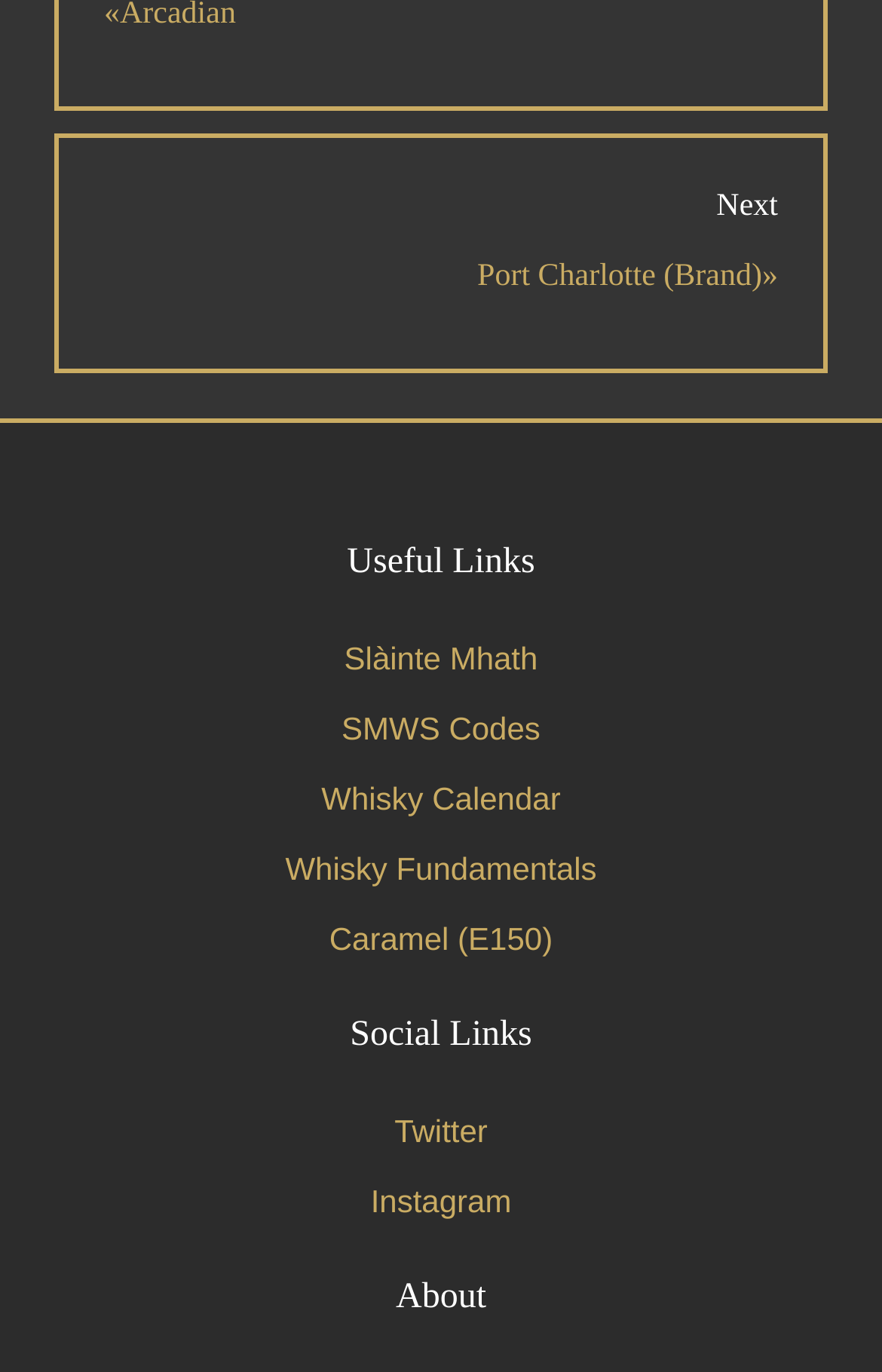Respond to the question below with a single word or phrase: How many social media links are there?

2